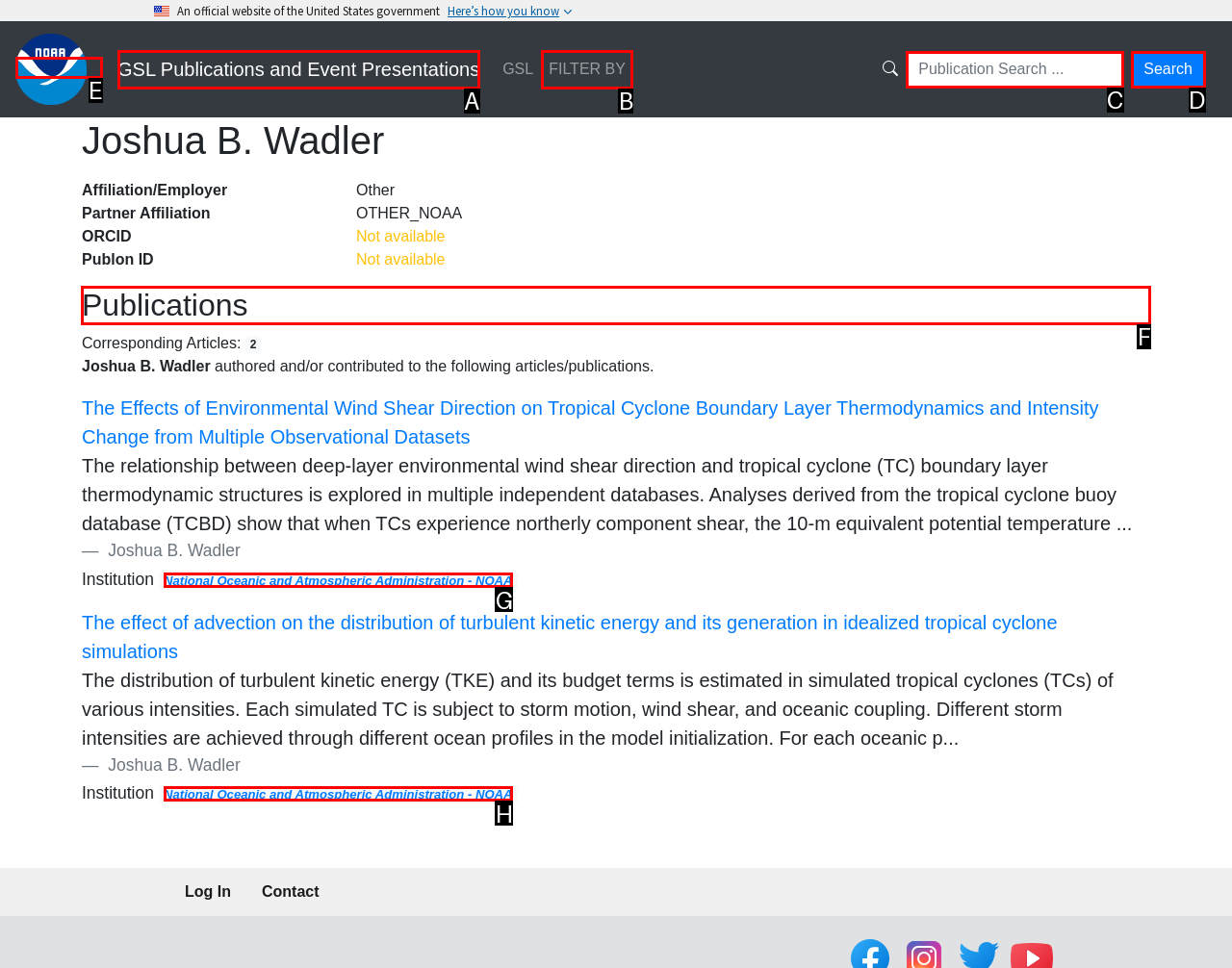Choose the letter of the option you need to click to Contact Us. Answer with the letter only.

None